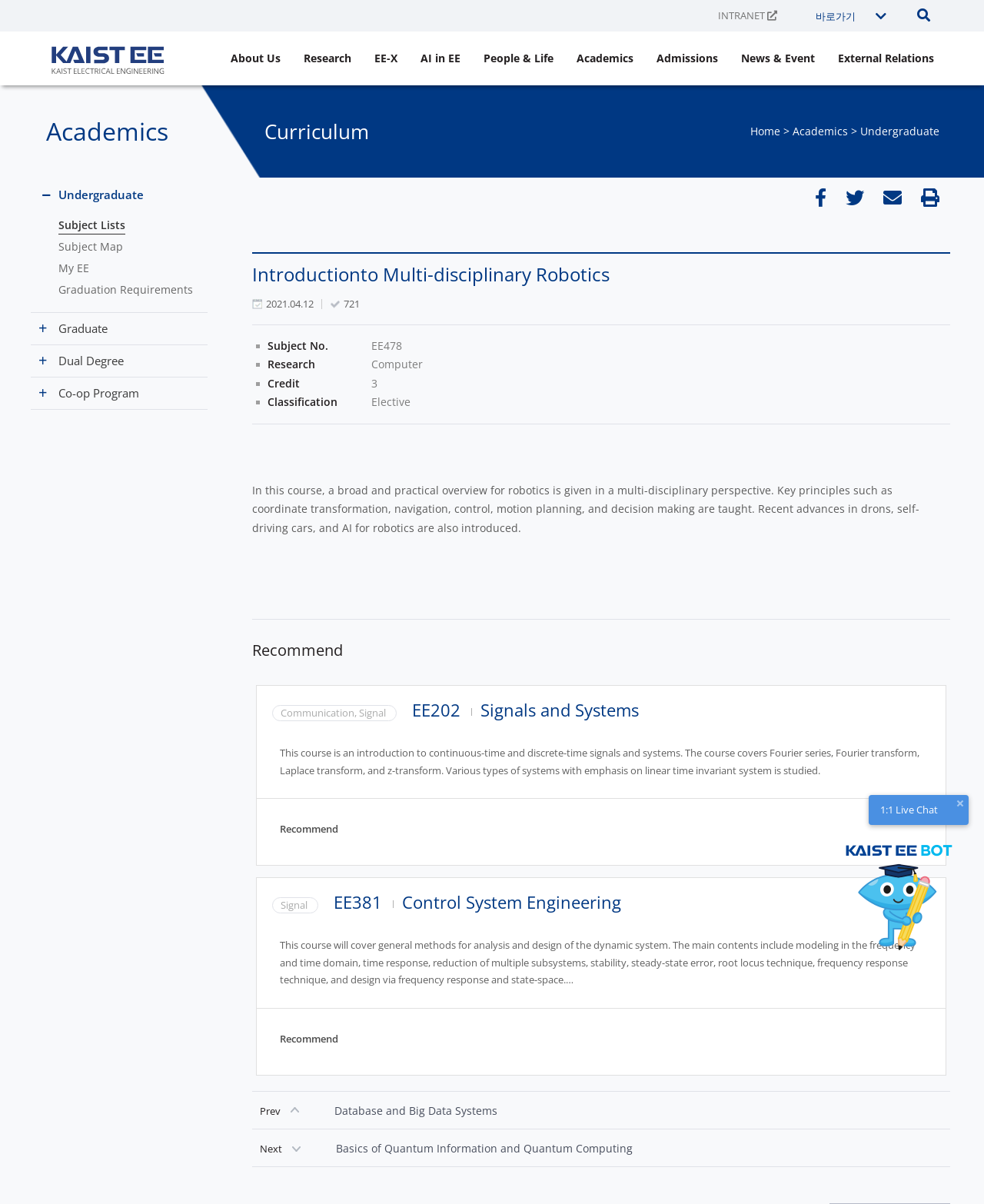Identify the bounding box of the HTML element described as: "title="Print Friendly & PDF"".

[0.936, 0.153, 0.962, 0.174]